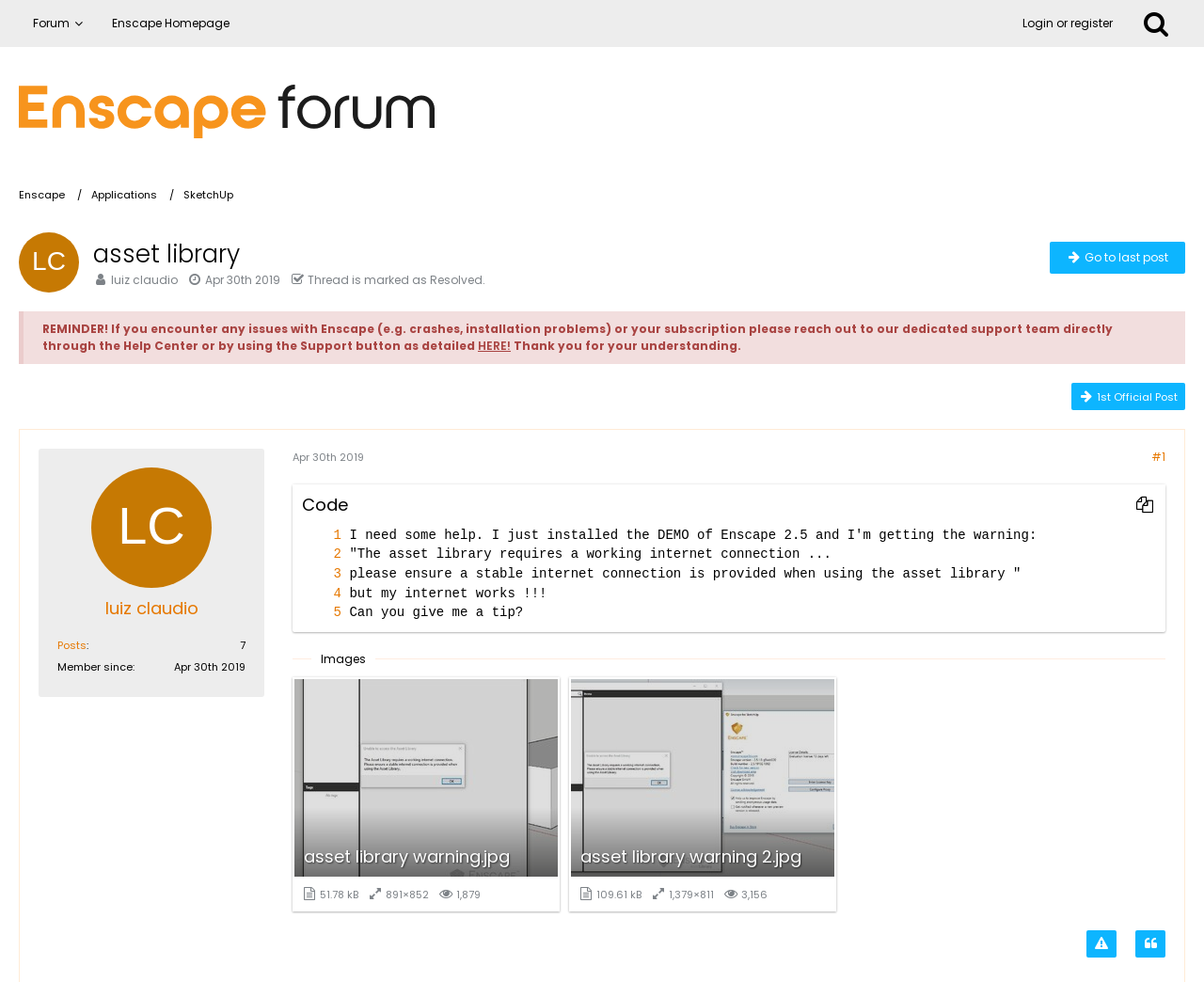What is the topic of the thread marked as Resolved?
Look at the webpage screenshot and answer the question with a detailed explanation.

The thread marked as Resolved is about the asset library, which requires a working internet connection, and the user is asking for tips on how to resolve the issue.